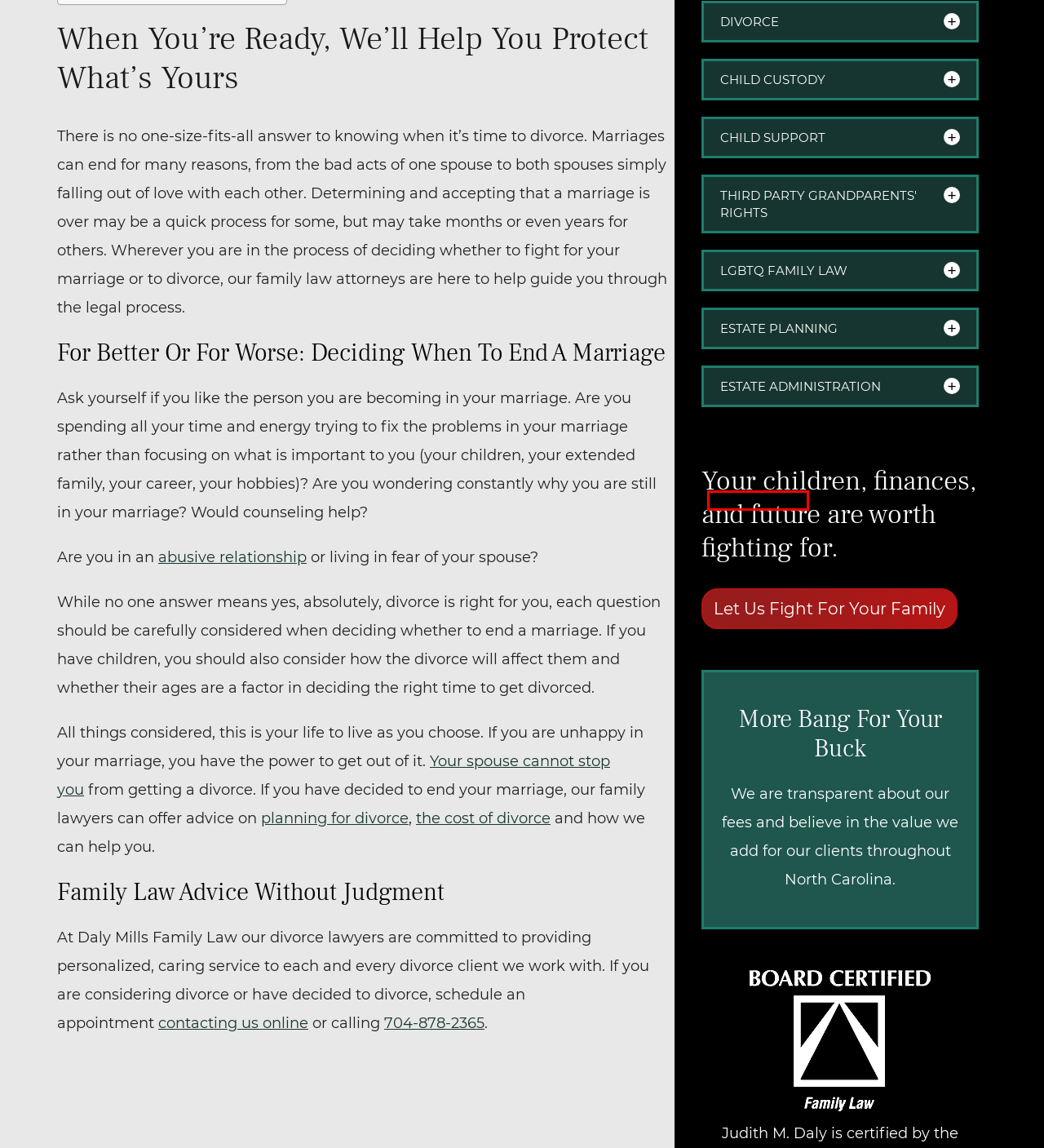Consider the screenshot of a webpage with a red bounding box around an element. Select the webpage description that best corresponds to the new page after clicking the element inside the red bounding box. Here are the candidates:
A. Attorney for Custody Issues After Separation in Mooresville
B. Child Support Attorney in Mooresville, NC
C. Military Divorce Attorney in Mooresville, NC
D. Lawyer for Estate Planning Teachers Mooresville, NC
E. Mooresville First Responders Attorney in Estate Planning
F. Military Veterans Attorney in Mooresville, NC
G. How Much Will My Divorce Cost?
H. Family Law - Daly Mills Family Law

F